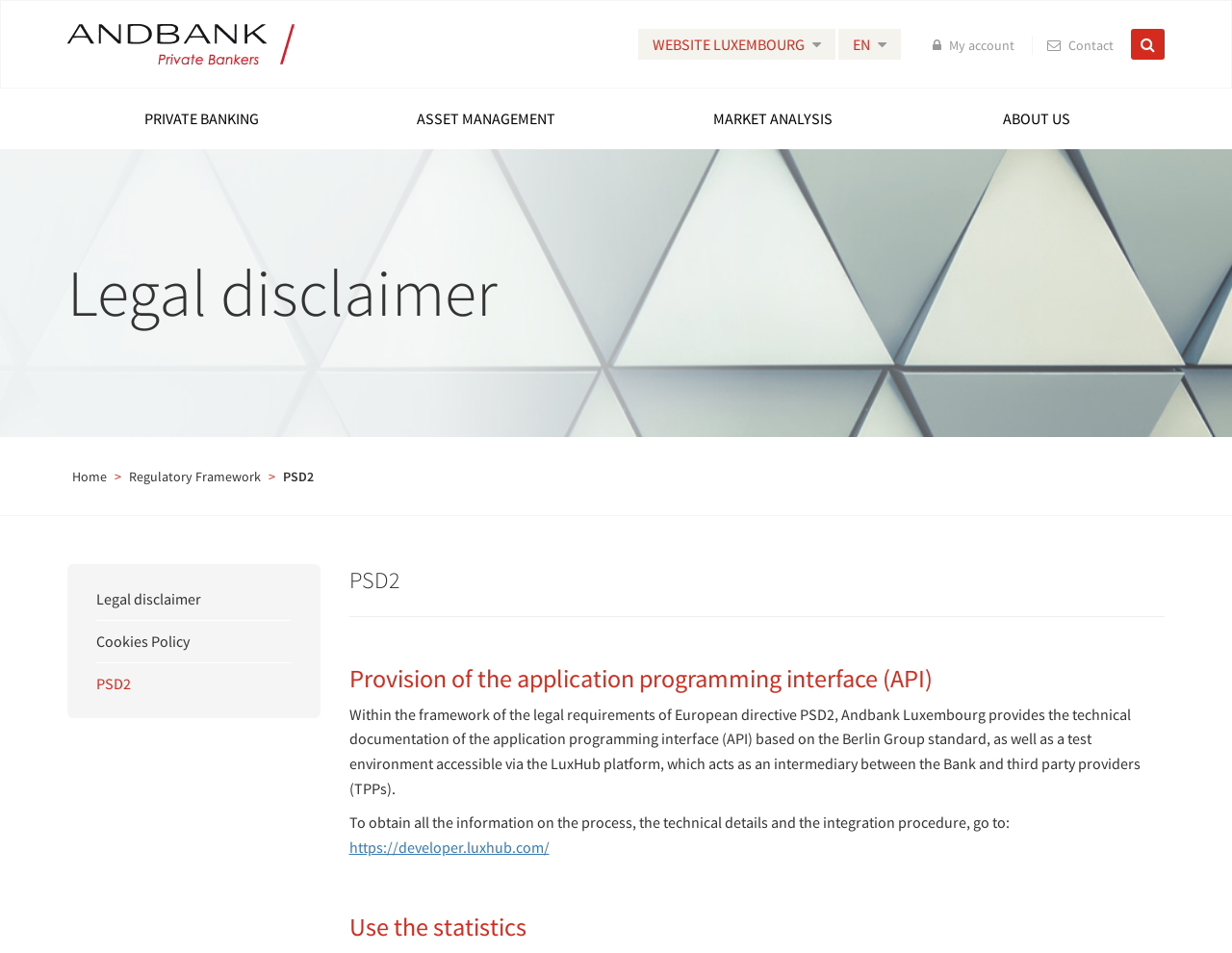Determine the bounding box coordinates for the element that should be clicked to follow this instruction: "Access PSD2 technical documentation". The coordinates should be given as four float numbers between 0 and 1, in the format [left, top, right, bottom].

[0.283, 0.878, 0.446, 0.899]